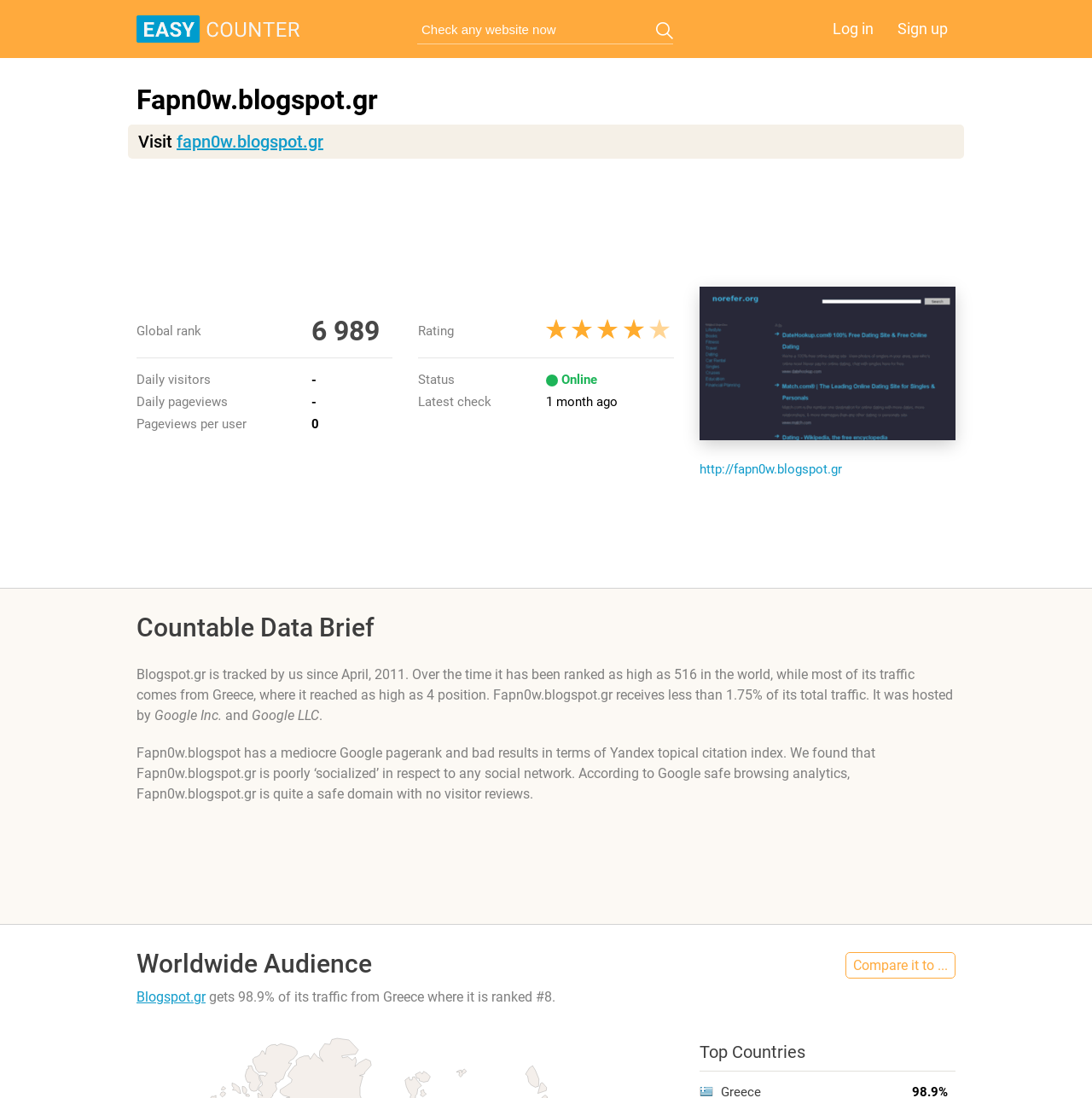Please pinpoint the bounding box coordinates for the region I should click to adhere to this instruction: "Compare it to...".

[0.774, 0.867, 0.875, 0.891]